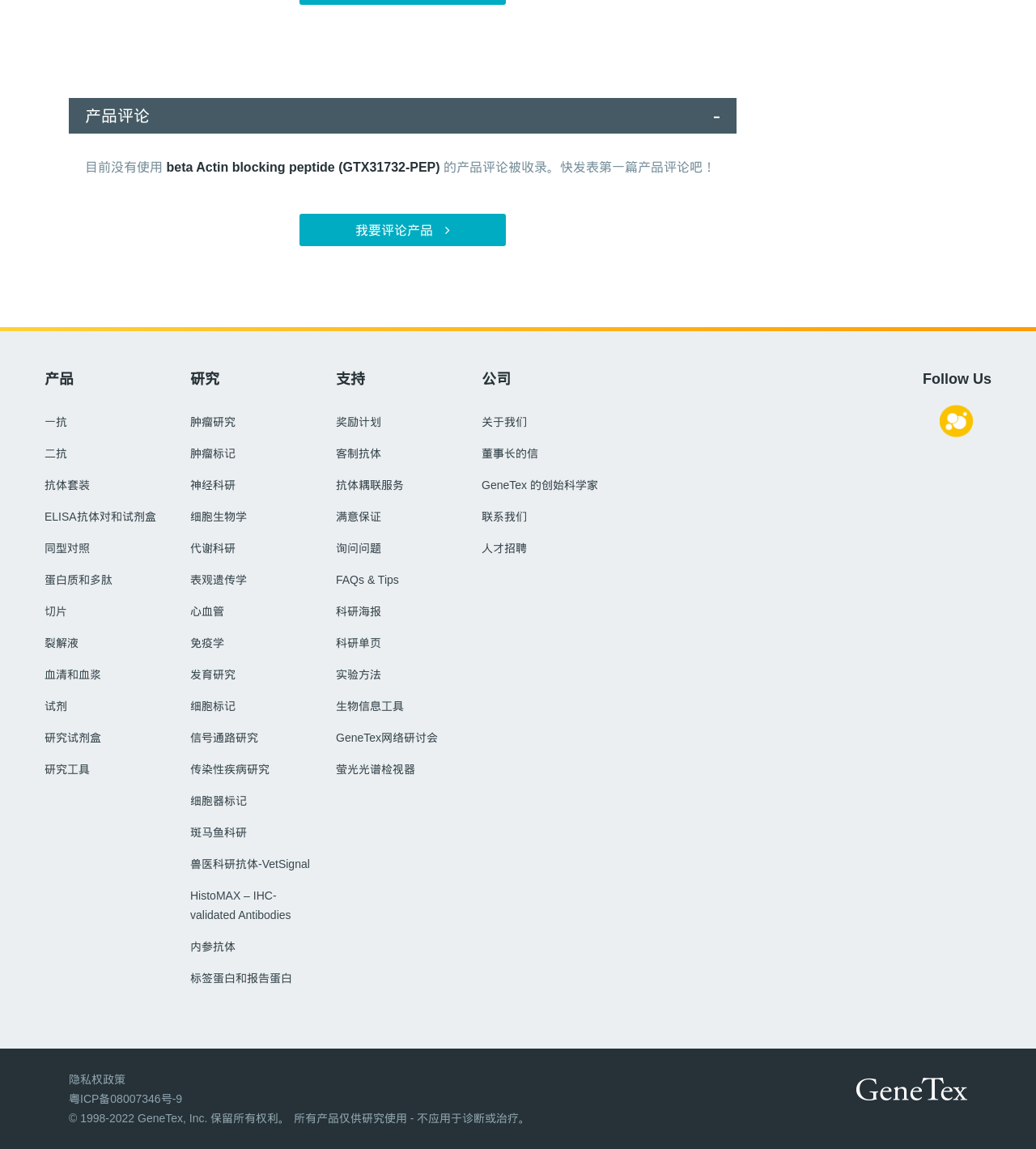Determine the bounding box coordinates for the clickable element required to fulfill the instruction: "View '一抗' products". Provide the coordinates as four float numbers between 0 and 1, i.e., [left, top, right, bottom].

[0.043, 0.361, 0.065, 0.373]